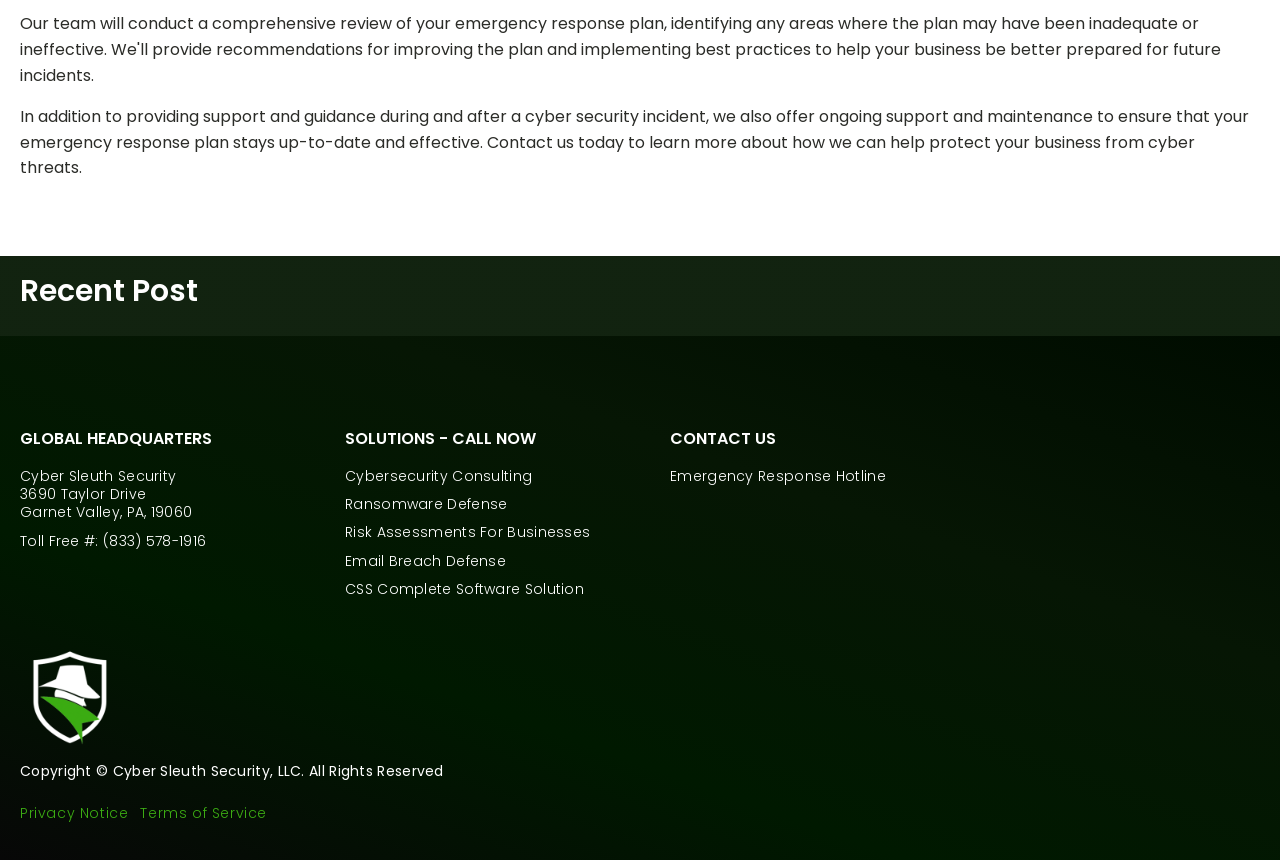What is the toll-free number?
Look at the screenshot and provide an in-depth answer.

I found the toll-free number by looking at the link element with the text 'Toll Free #: (833) 578-1916' at coordinates [0.016, 0.618, 0.161, 0.639].